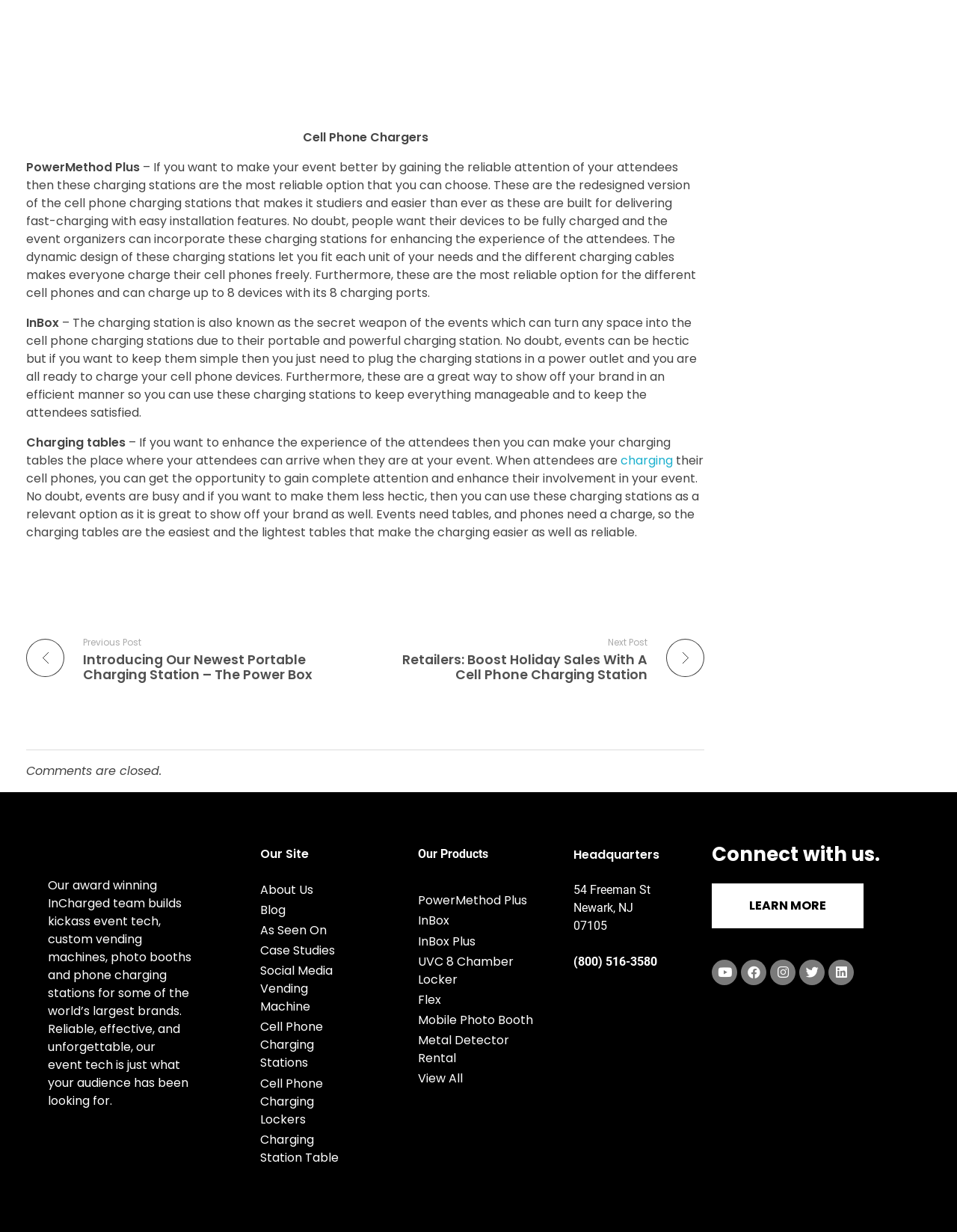Find and provide the bounding box coordinates for the UI element described here: "Metal Detector Rental". The coordinates should be given as four float numbers between 0 and 1: [left, top, right, bottom].

[0.437, 0.837, 0.532, 0.866]